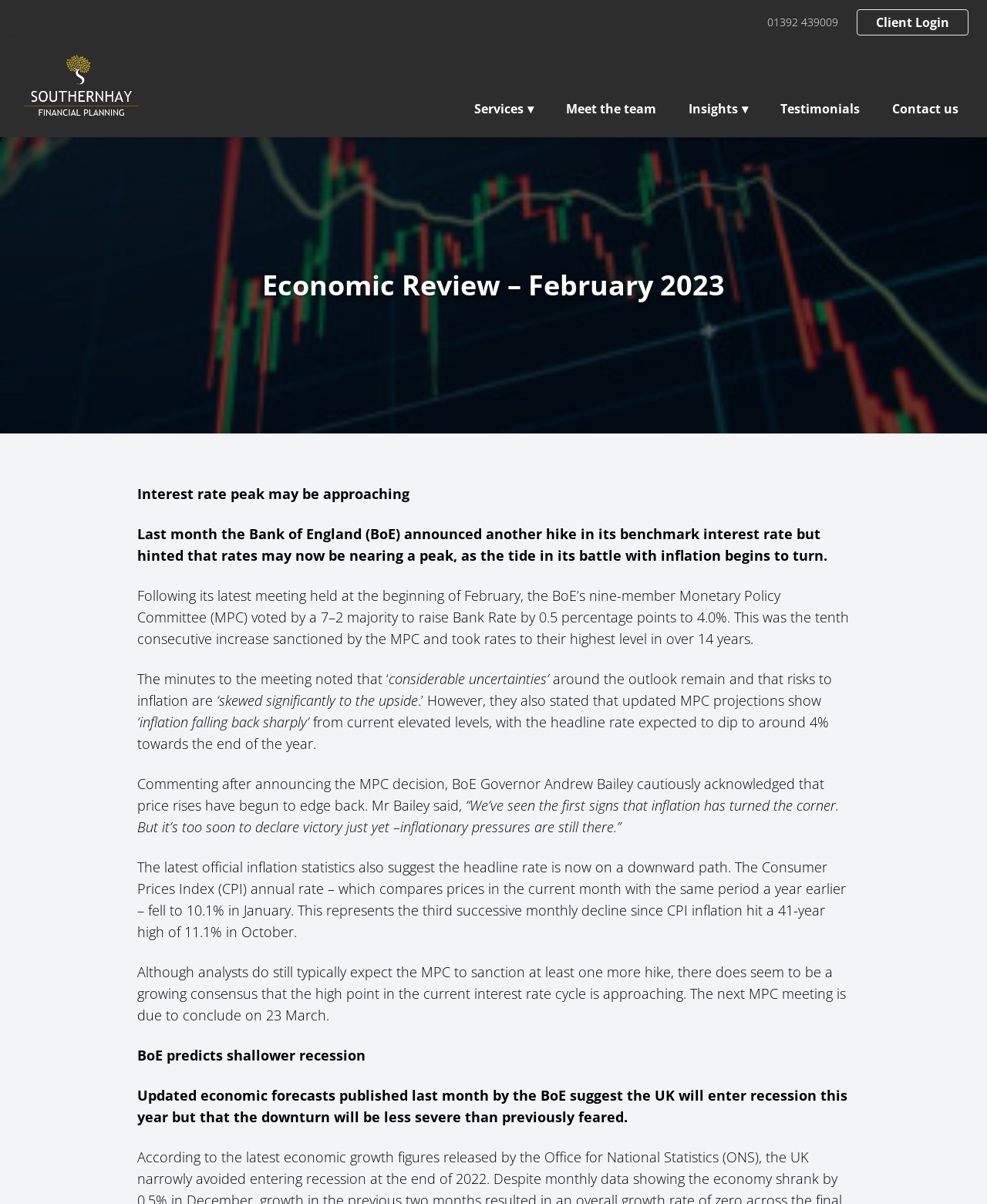Identify the bounding box for the described UI element. Provide the coordinates in (top-left x, top-left y, bottom-right x, bottom-right y) format with values ranging from 0 to 1: Contact us

[0.895, 0.078, 0.98, 0.103]